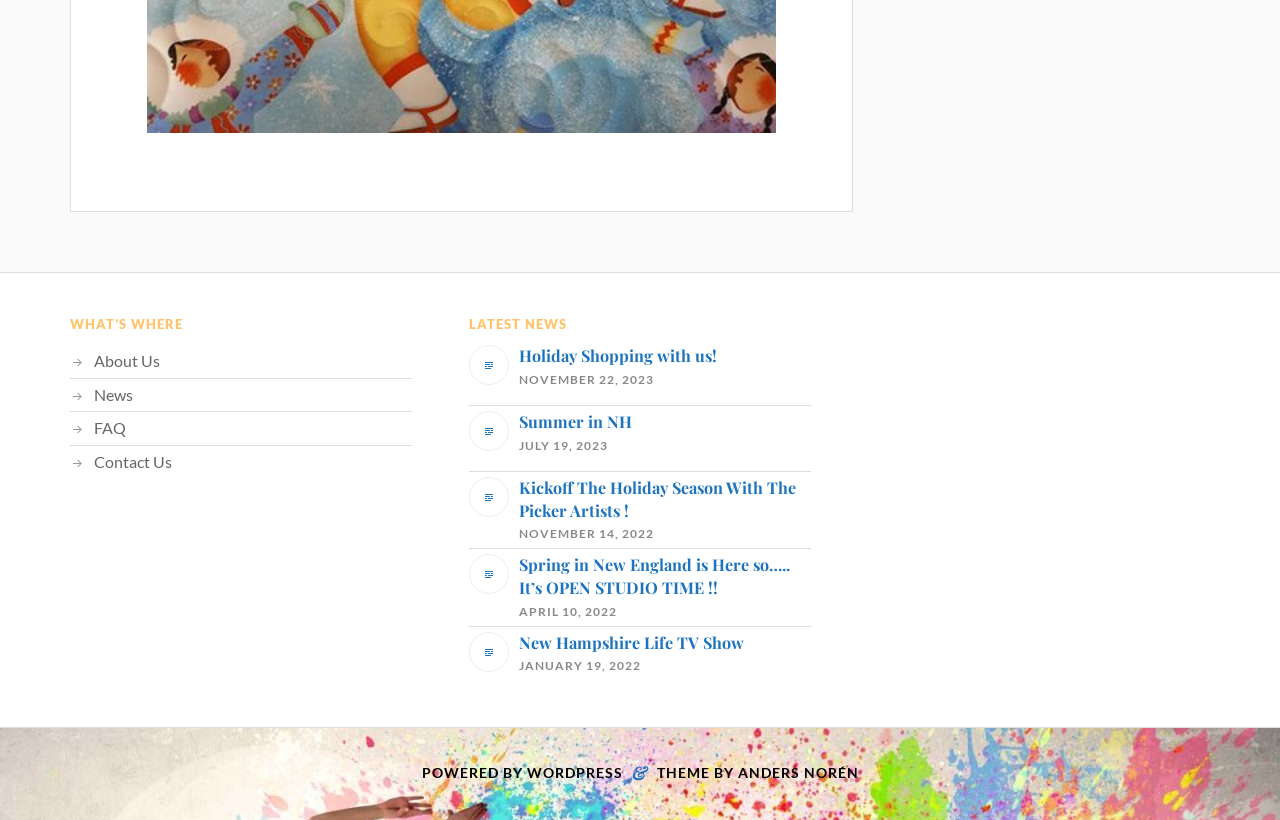Give a concise answer using only one word or phrase for this question:
Are there any social media links on the webpage?

No